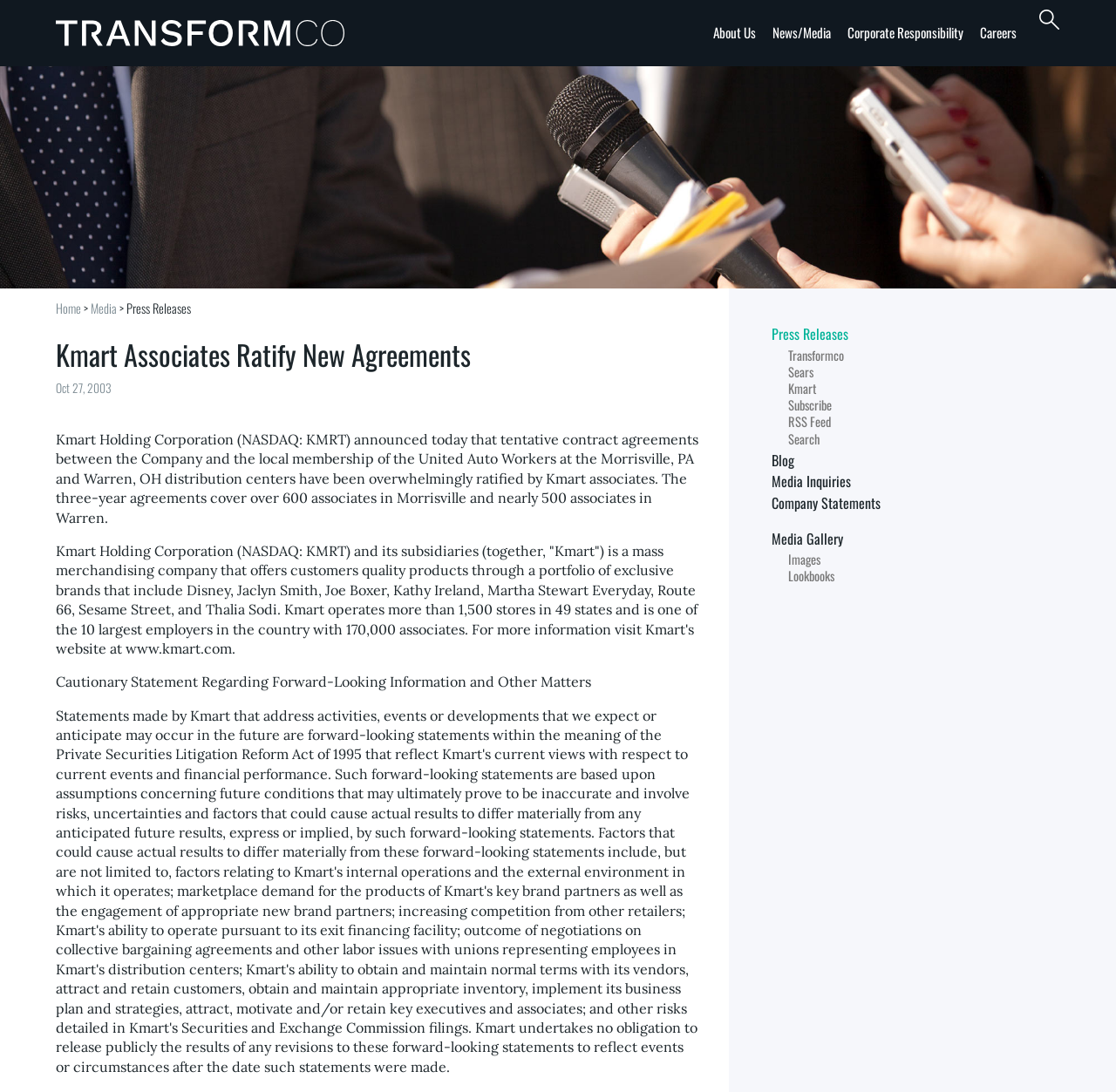Bounding box coordinates should be in the format (top-left x, top-left y, bottom-right x, bottom-right y) and all values should be floating point numbers between 0 and 1. Determine the bounding box coordinate for the UI element described as: RSS Feed

[0.7, 0.378, 0.745, 0.395]